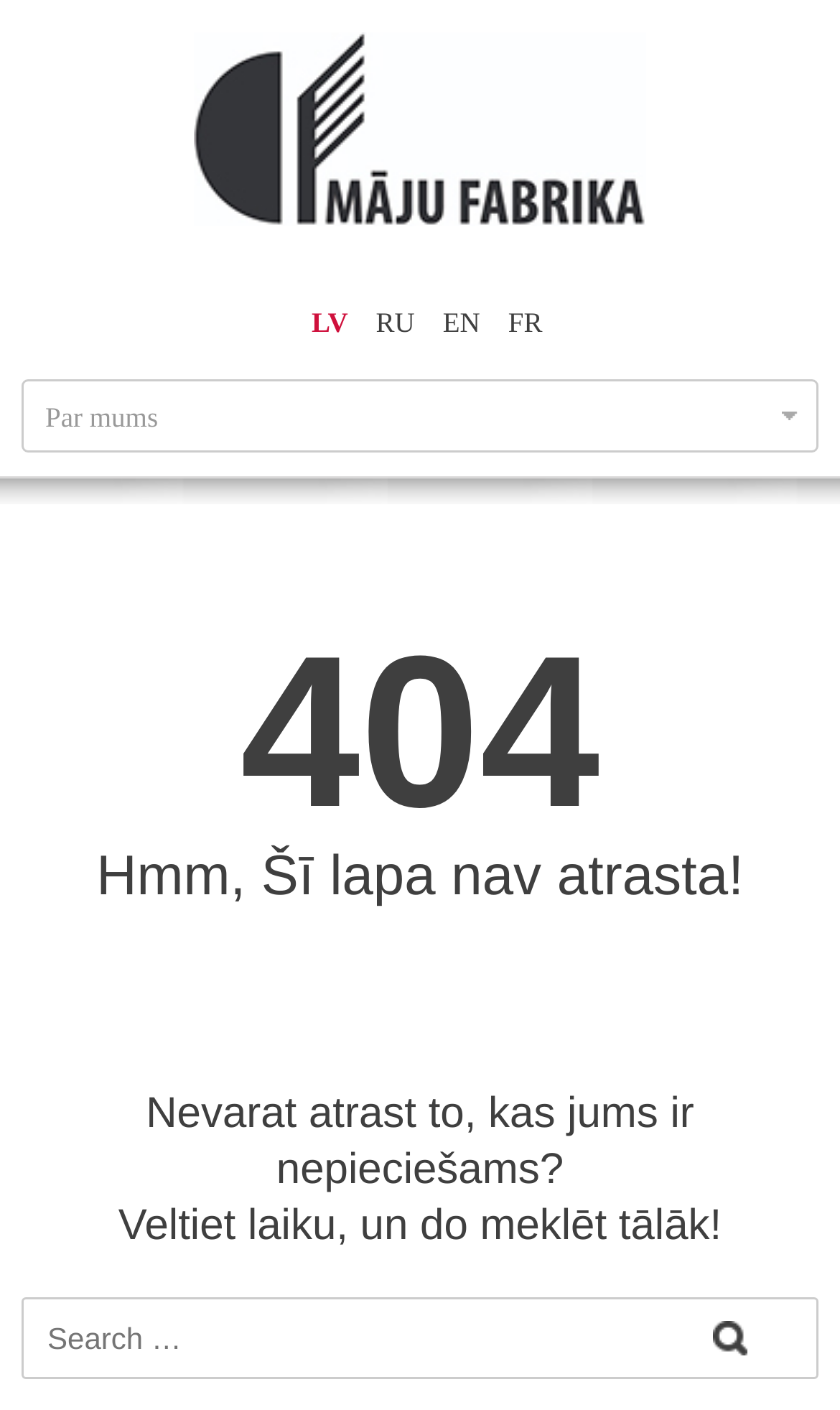How many language options are available?
Based on the image, give a one-word or short phrase answer.

4